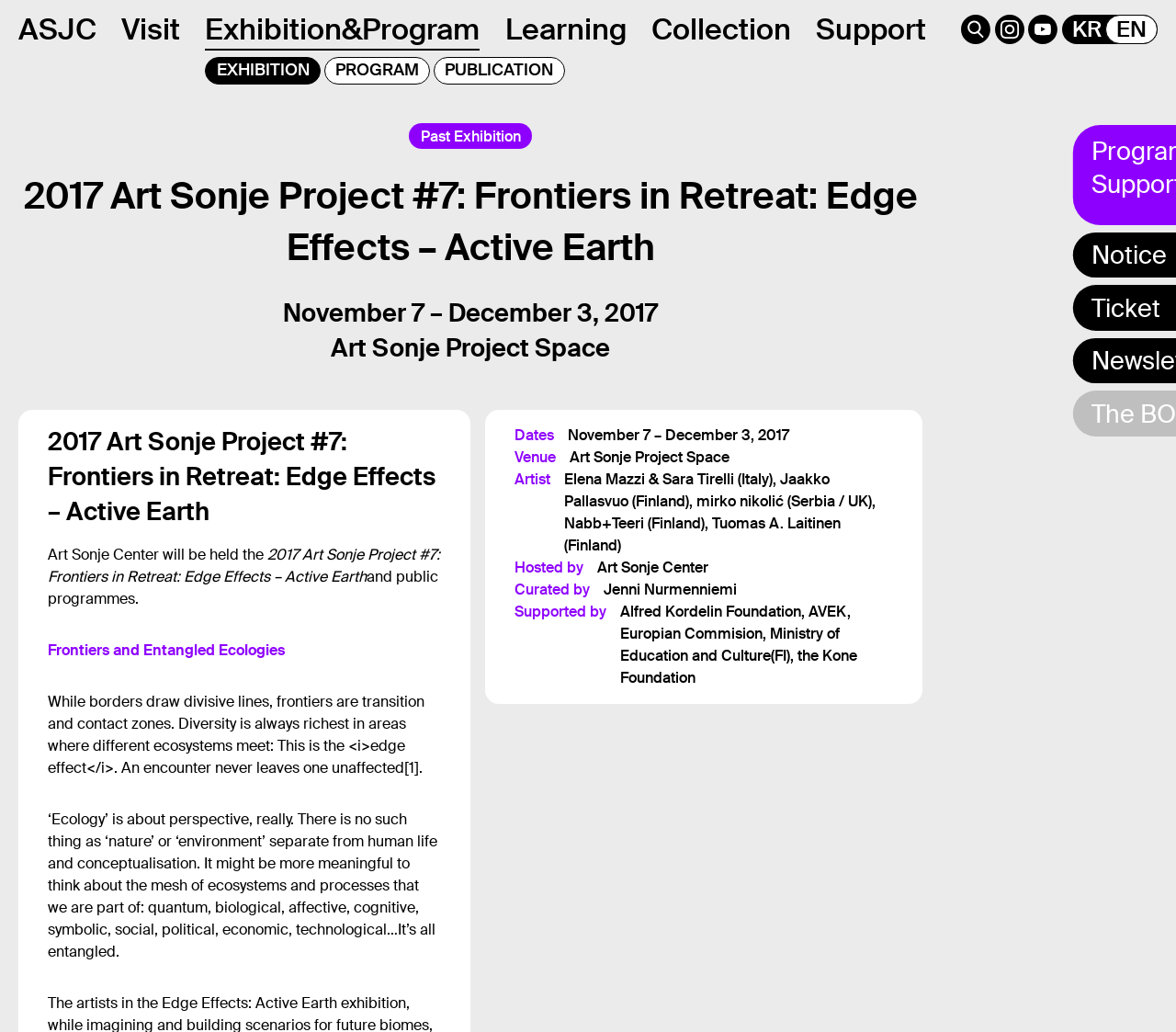Determine the bounding box coordinates of the clickable area required to perform the following instruction: "Switch to English language". The coordinates should be represented as four float numbers between 0 and 1: [left, top, right, bottom].

[0.949, 0.019, 0.975, 0.038]